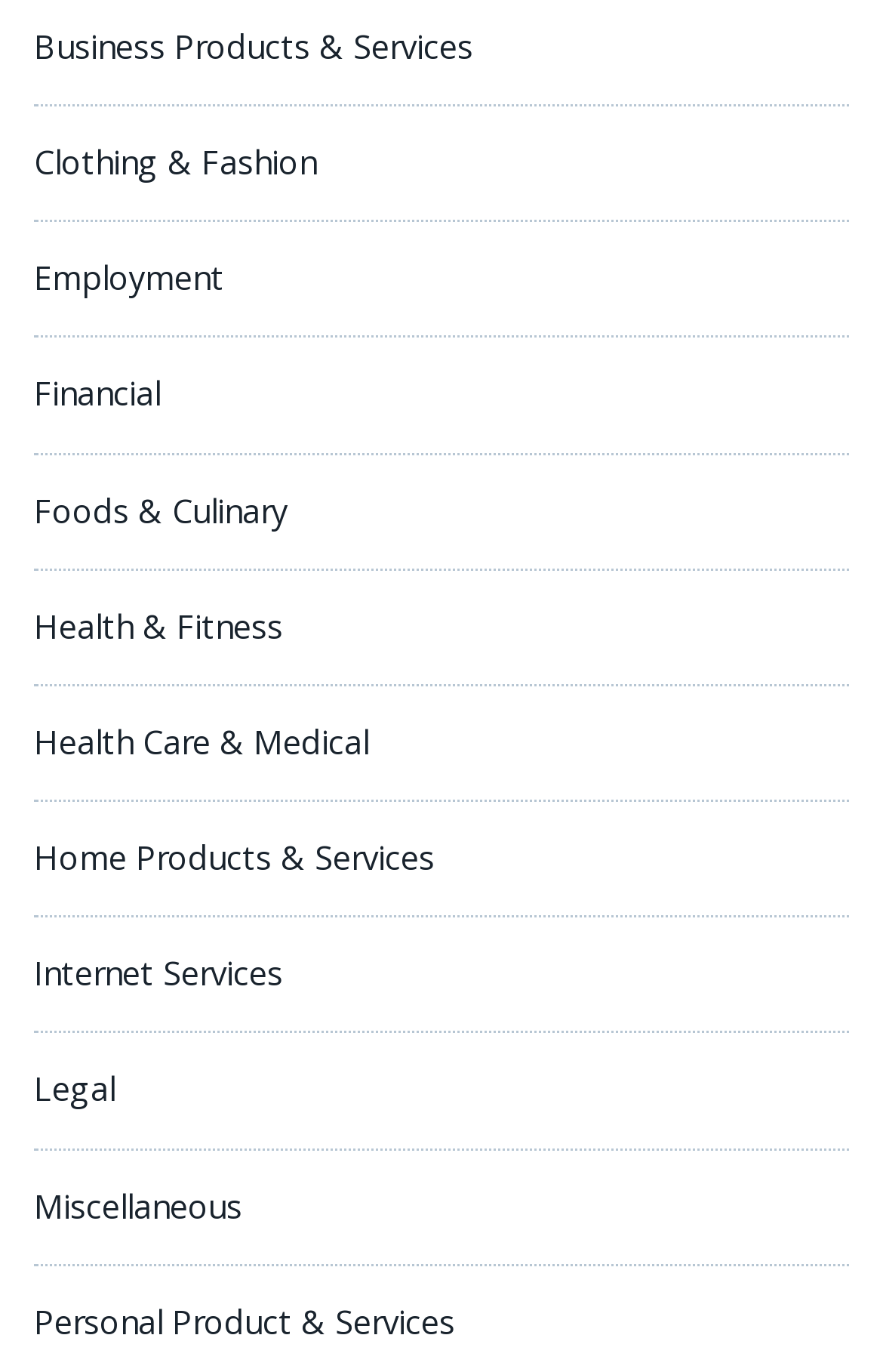Locate the bounding box coordinates of the clickable part needed for the task: "Visit the 'About Us' page".

None